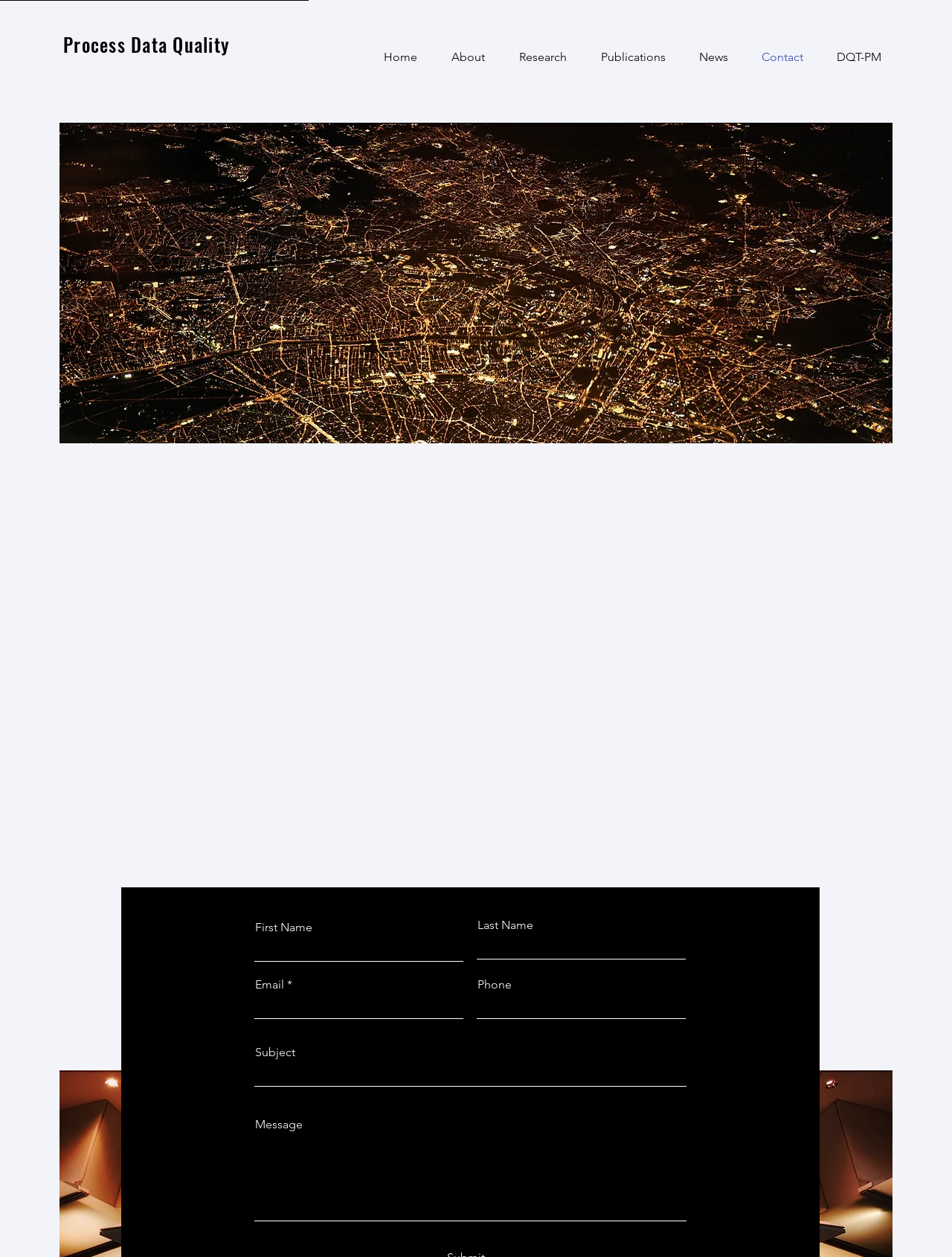Respond to the question below with a single word or phrase:
What is the purpose of the form on this webpage?

To contact BPM Group